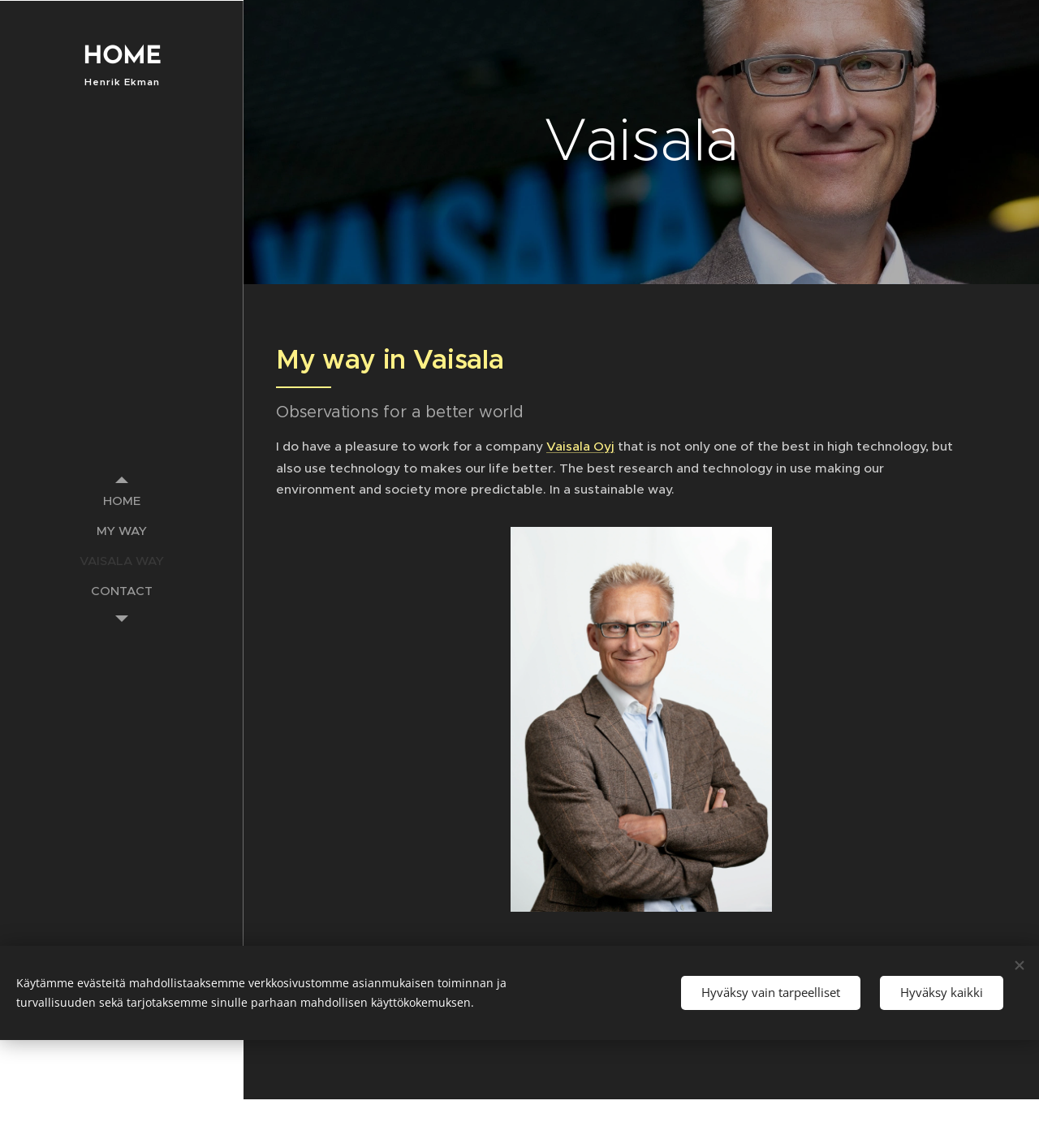Convey a detailed summary of the webpage, mentioning all key elements.

The webpage is about Henrik Ekman's personal profile, with a focus on his work at Vaisala. At the top, there are five navigation links: "HOME", "MY WAY", "VAISALA WAY", and "CONTACT". Below these links, there is a large heading "Vaisala" followed by a smaller heading "My way in Vaisala" and another heading "Observations for a better world", which is also the meta description of the webpage.

The main content of the webpage is divided into two sections. The first section starts with a paragraph of text, "I do have a pleasure to work for a company...", which describes Henrik's passion for working at Vaisala. This text is followed by a link to "Vaisala Oyj" and another paragraph of text that explains how Vaisala uses technology to make the environment and society more predictable in a sustainable way.

The second section of the main content is about Henrik's personal passion, which is to make traffic and roads safer. There is a paragraph of text that describes how he can achieve this goal with the help of his colleagues at Vaisala. This text is followed by a link to "keep roads and runways safe" and another paragraph of text that emphasizes the importance of safe travel.

At the bottom of the webpage, there is a section with three links: "Luotu", "Webnodella", and "Evästeet". Below this section, there is a link to create a website with Webnodella and a paragraph of text that explains the use of cookies on the website. There are also two buttons: "Hyväksy vain tarpeelliset" (Accept only necessary) and "Hyväksy kaikki" (Accept all).